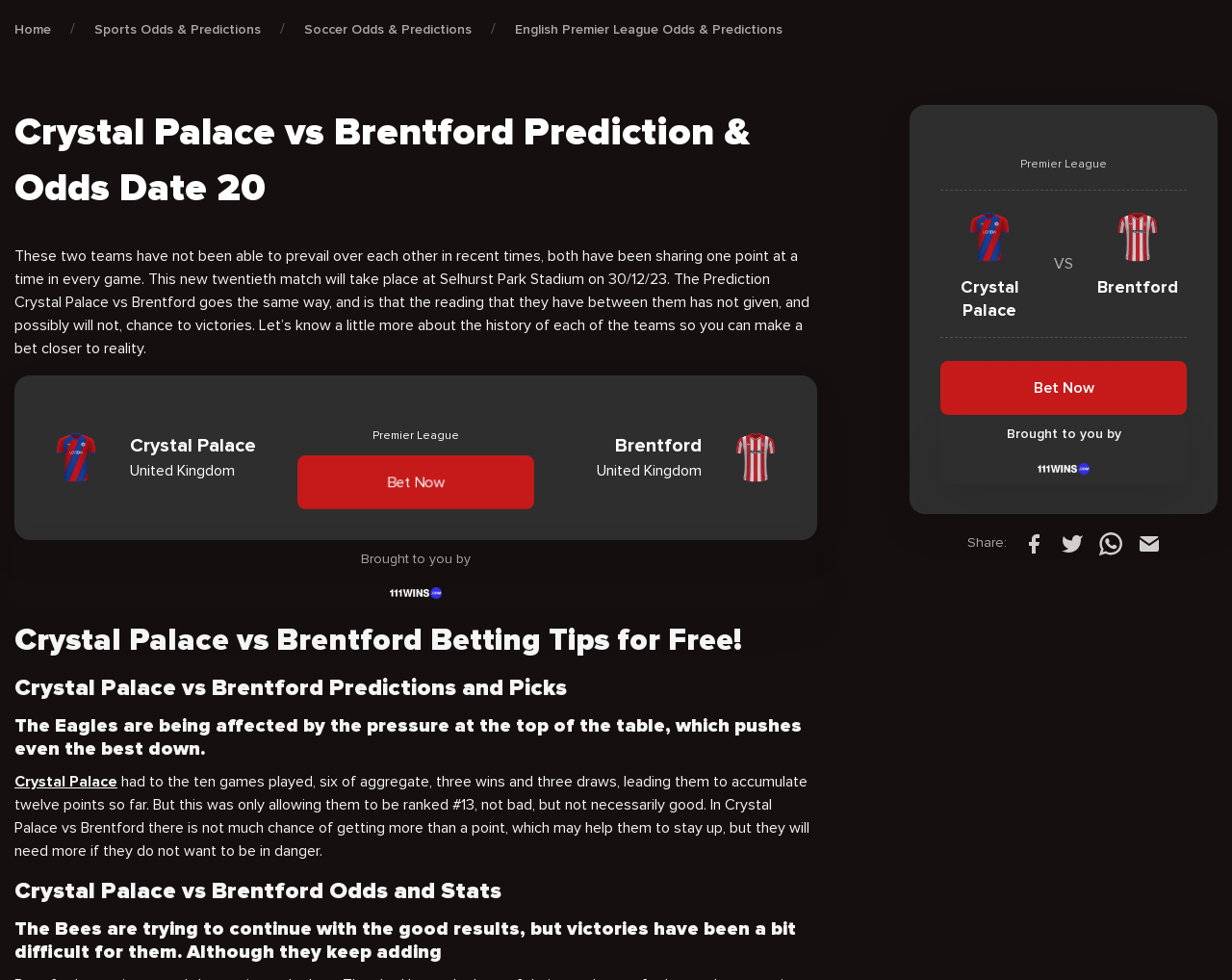Please locate and generate the primary heading on this webpage.

Crystal Palace vs Brentford Prediction & Odds Date 20